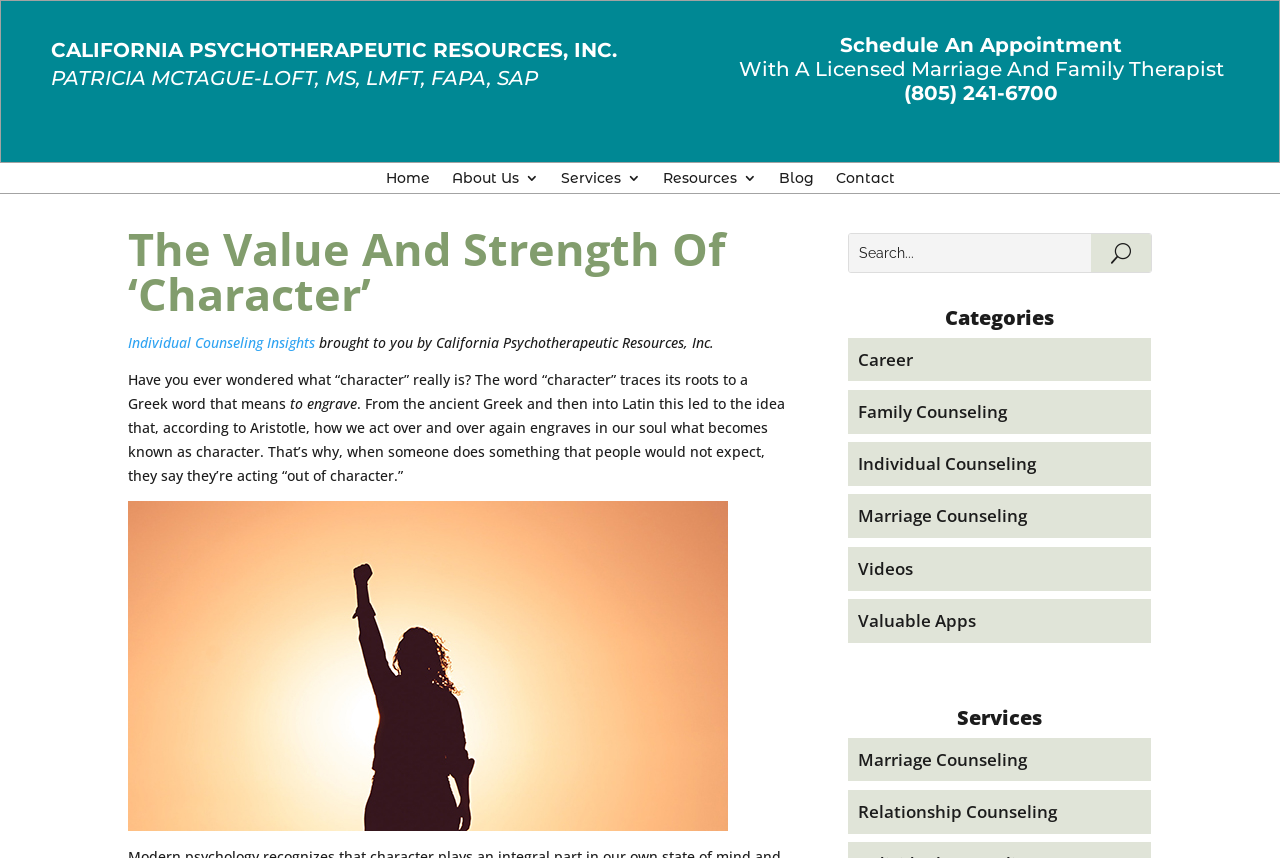Generate a comprehensive caption for the webpage you are viewing.

The webpage is about California Psychotherapeutic Resources, Inc. and features an article titled "The Value And Strength Of ‘Character’". At the top of the page, there are three headings: "CALIFORNIA PSYCHOTHERAPEUTIC RESOURCES, INC.", "PATRICIA MCTAGUE-LOFT, MS, LMFT, FAPA, SAP", and "Schedule An Appointment With A Licensed Marriage And Family Therapist (805) 241-6700". 

Below these headings, there is a navigation menu with six links: "Home", "About Us 3", "Services 3", "Resources 3", "Blog", and "Contact". 

The main content of the page is an article about the concept of "character", which is introduced by a heading "The Value And Strength Of ‘Character’". The article starts with a question "Have you ever wondered what “character” really is?" and explains the origin of the word "character" from ancient Greek. 

To the right of the article, there is an image of a woman raising her fist in triumph. 

In the bottom right corner of the page, there is a search bar with a textbox and a "Search" button. Above the search bar, there are two headings: "Categories" and "Services". Under the "Categories" heading, there are six links: "Career", "Family Counseling", "Individual Counseling", "Marriage Counseling", "Videos", and "Valuable Apps". Under the "Services" heading, there are two links: "Marriage Counseling" and "Relationship Counseling".